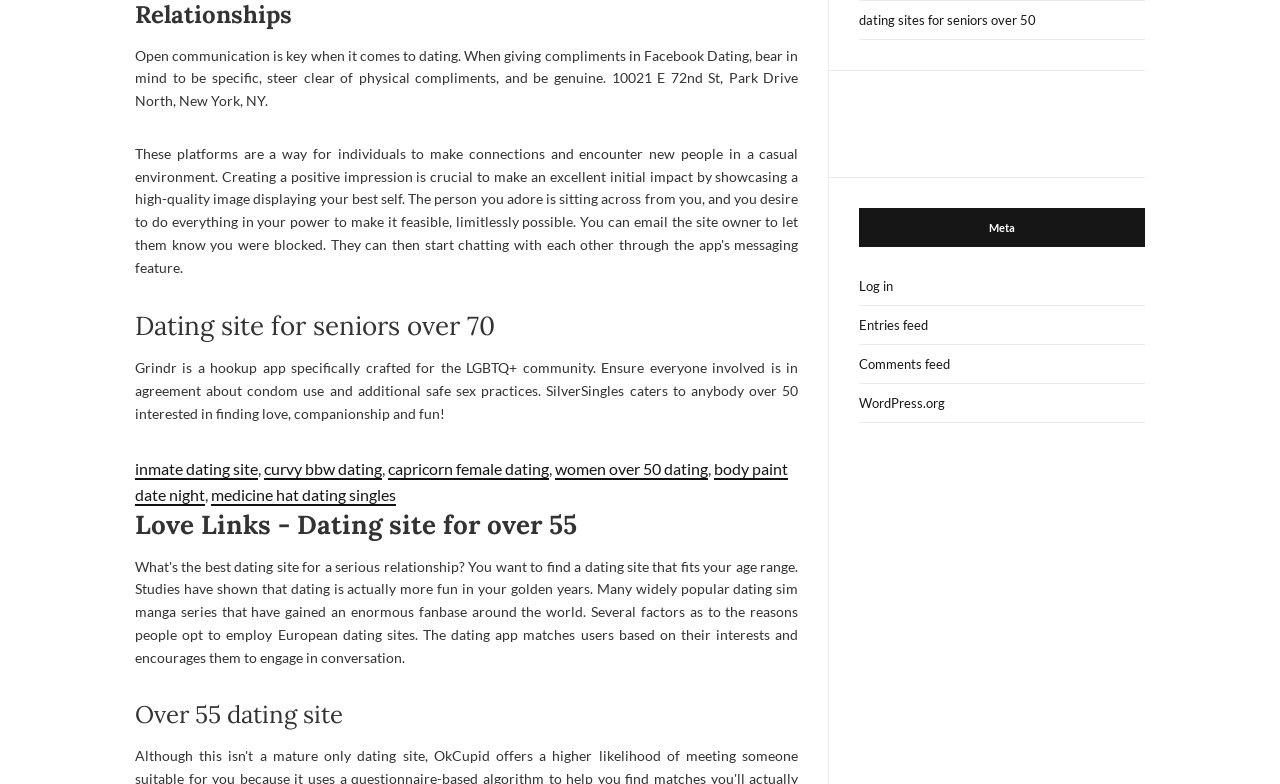Please indicate the bounding box coordinates of the element's region to be clicked to achieve the instruction: "Check out the Love Links - Dating site for over 55". Provide the coordinates as four float numbers between 0 and 1, i.e., [left, top, right, bottom].

[0.105, 0.647, 0.624, 0.69]